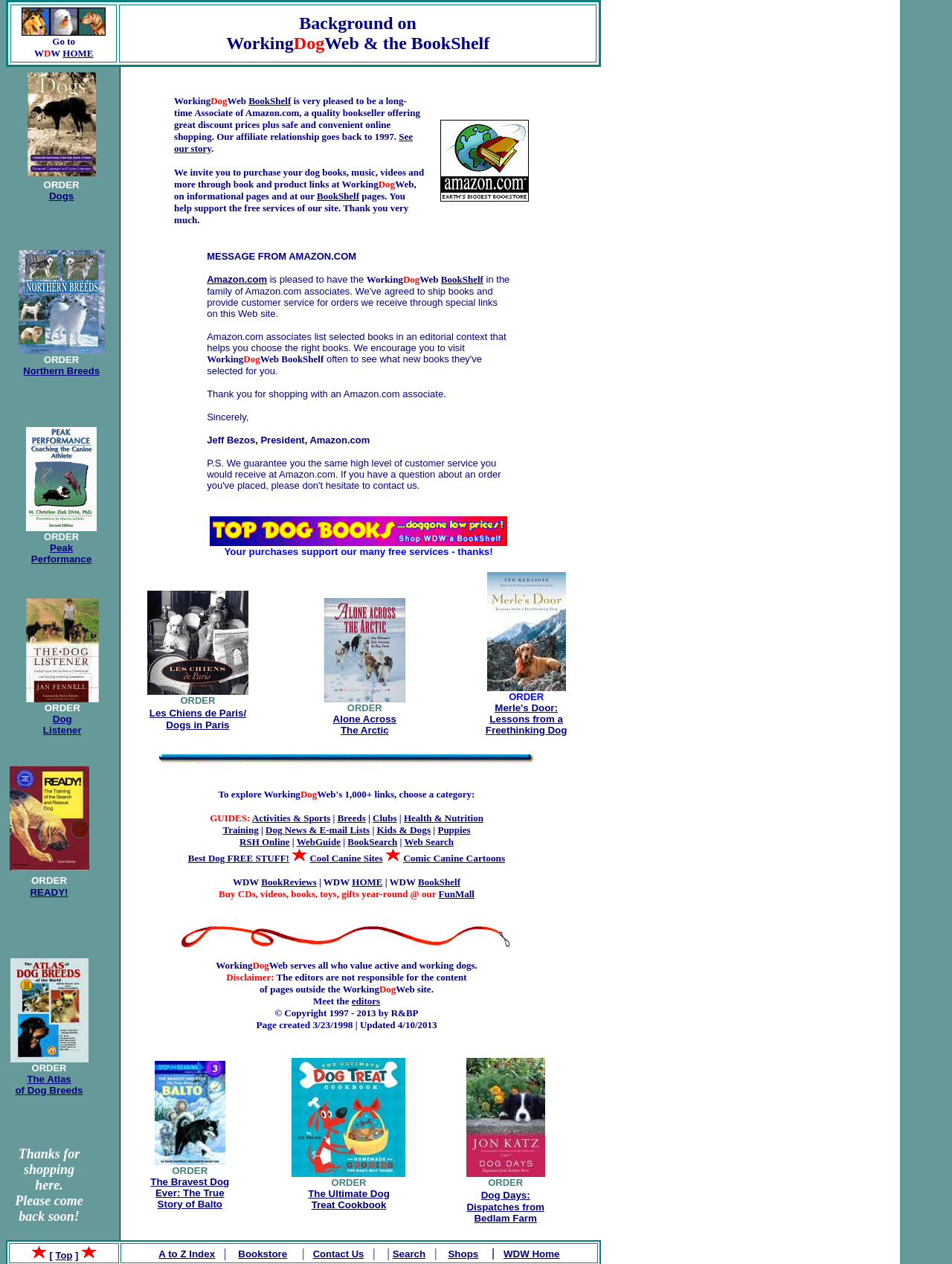Consider the image and give a detailed and elaborate answer to the question: 
What is the name of the website?

The name of the website can be found in the top-left corner of the webpage, where it says 'Working Dog Dog Activities & Sports Agility to Mushing Go to WDW HOME'.